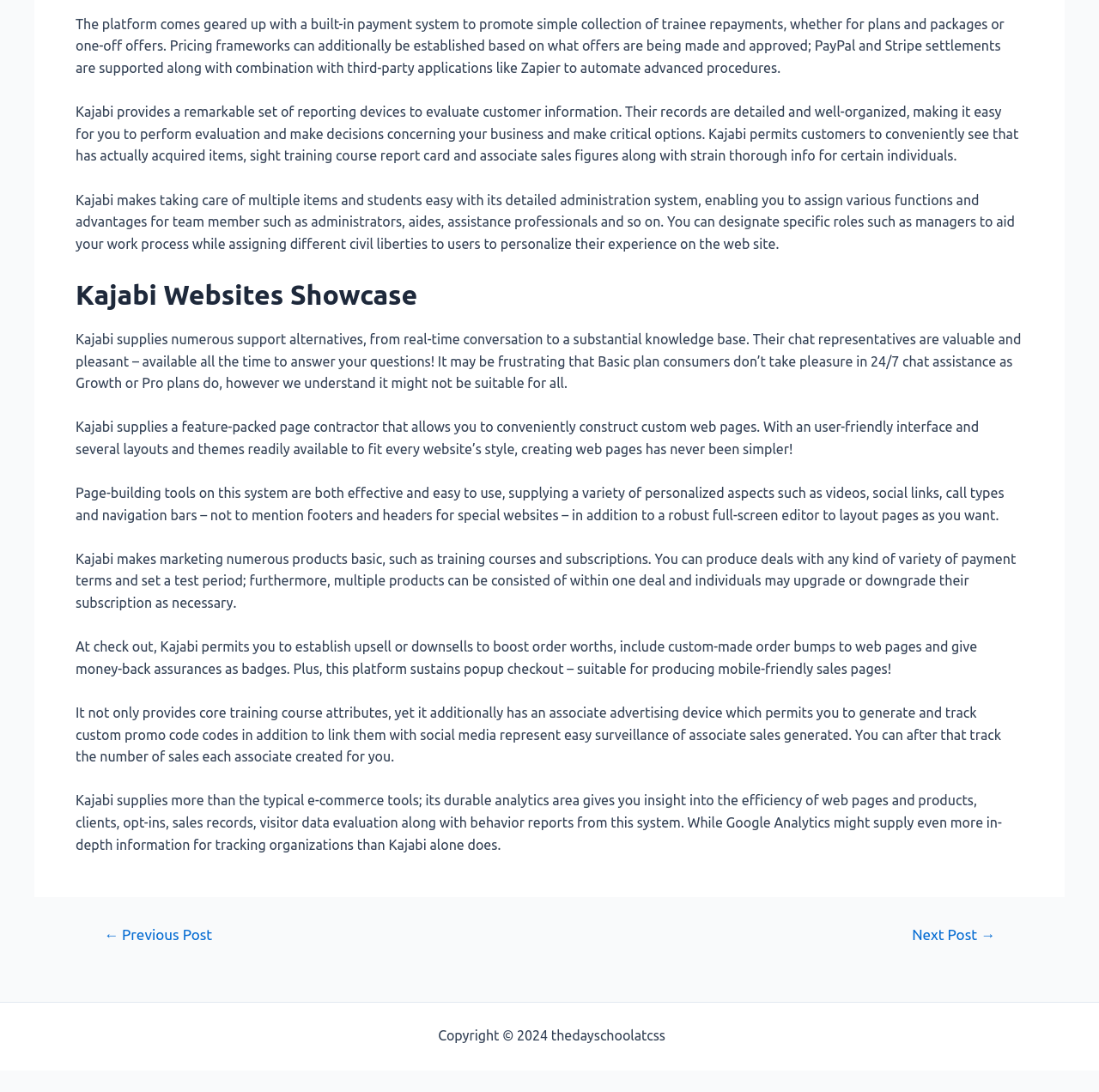What types of support options does Kajabi offer?
Using the image as a reference, give a one-word or short phrase answer.

Real-time chat and knowledge base